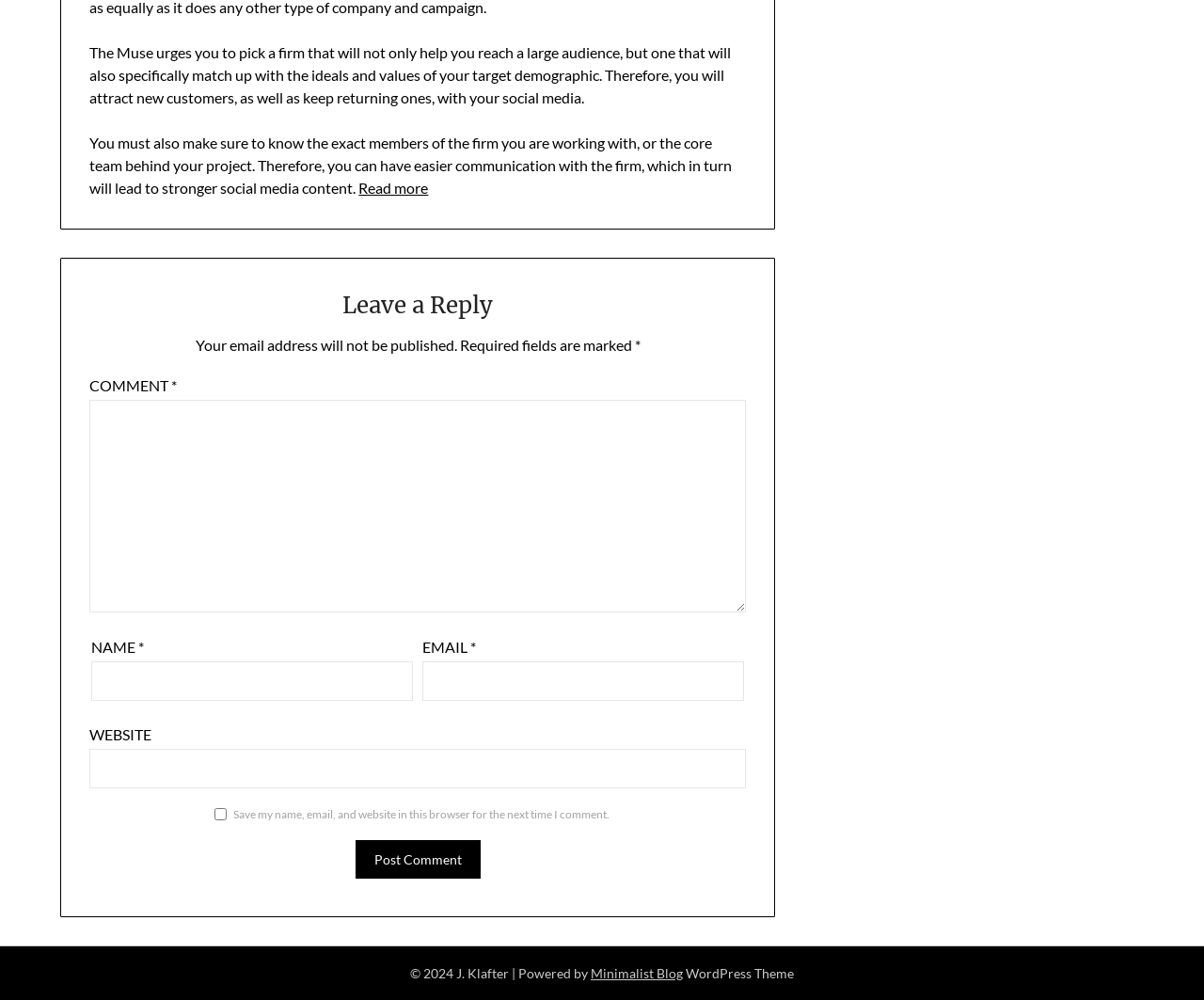Please find the bounding box for the UI element described by: "parent_node: NAME * name="author"".

[0.076, 0.662, 0.343, 0.701]